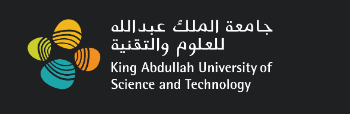Analyze the image and describe all the key elements you observe.

The logo of the King Abdullah University of Science and Technology (KAUST) is prominently displayed against a dark background. The design features a stylized emblem composed of overlapping colored shapes, representing innovation and collaboration in the fields of science and technology. Accompanying the emblem is the university's name in both Arabic and English, underscoring its commitment to academic excellence and its role as a leading institution in research and education. This logo encapsulates the university's aim to be a beacon of knowledge and a center for scientific advancement in the Kingdom of Saudi Arabia and beyond.